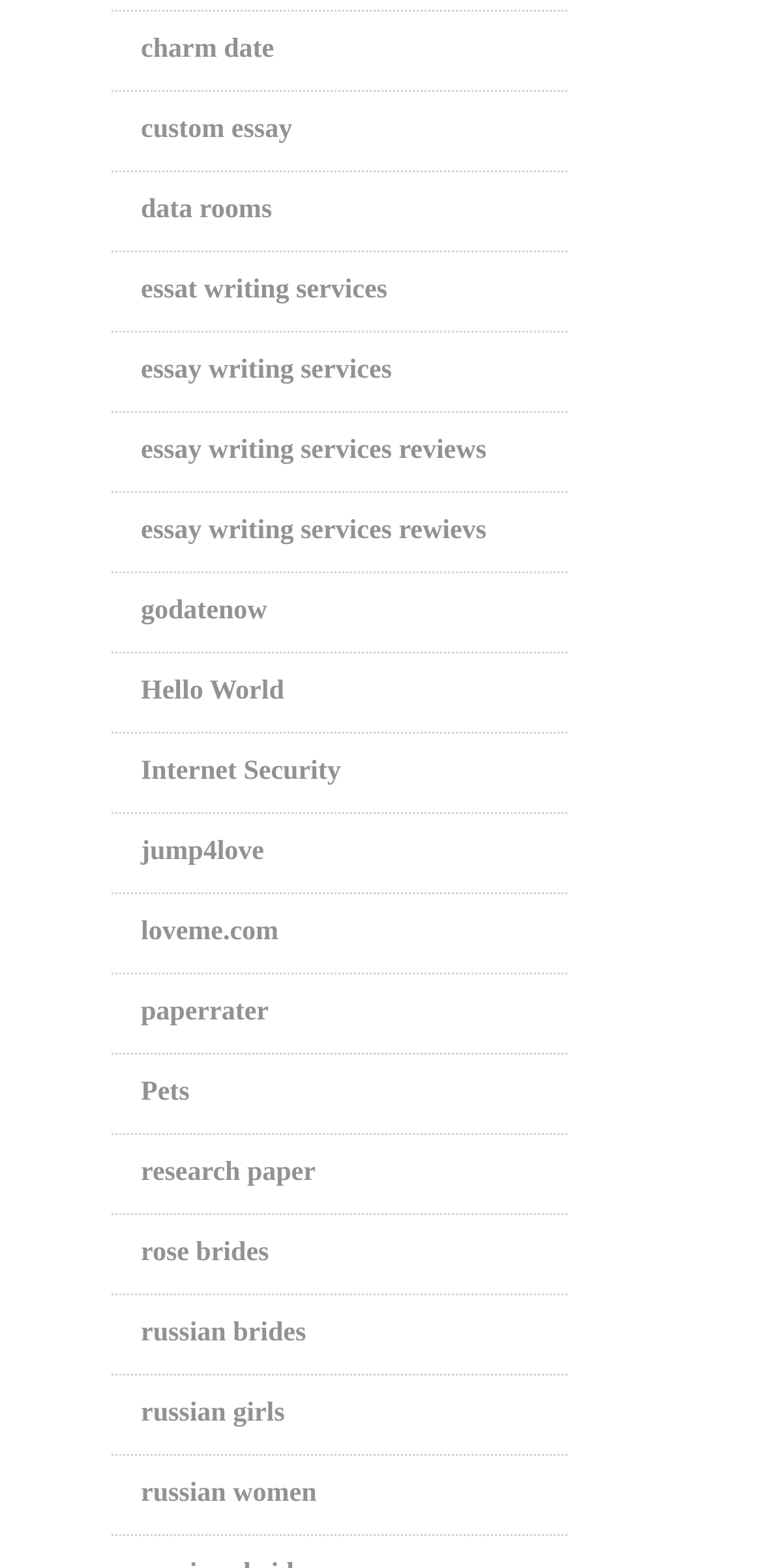How many links are related to Russian brides or women?
Based on the visual details in the image, please answer the question thoroughly.

I counted the links that contain the phrases 'russian brides', 'russian girls', or 'russian women' and found three links: 'russian brides', 'russian girls', and 'russian women'.